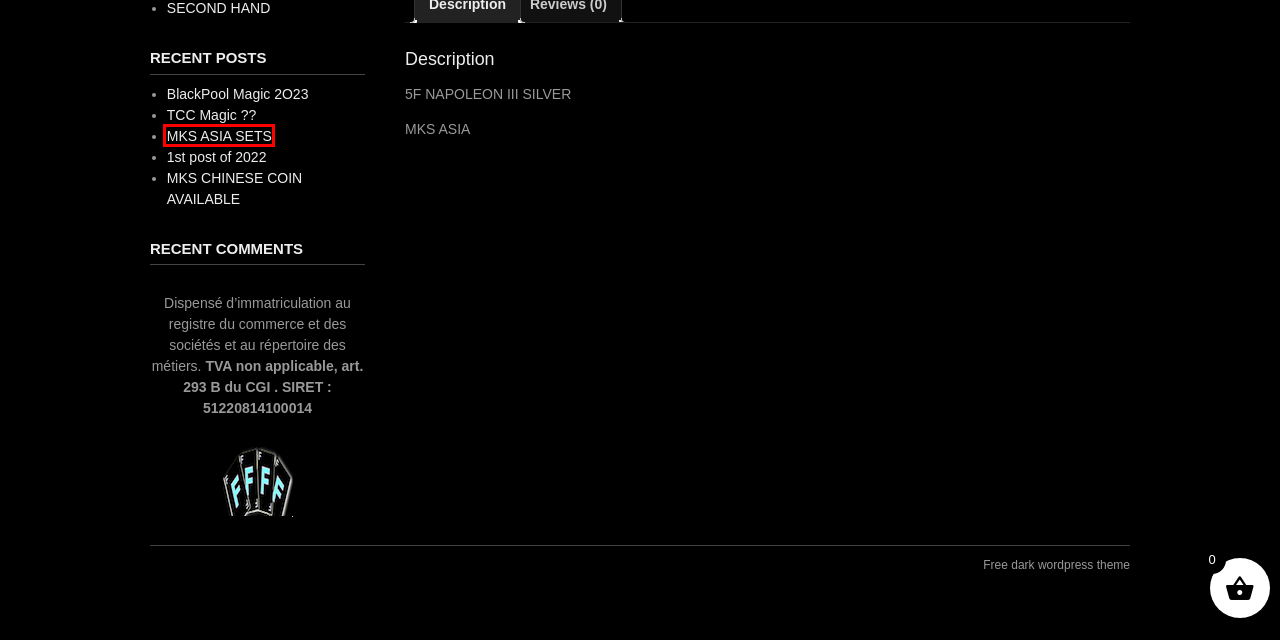Examine the webpage screenshot and identify the UI element enclosed in the red bounding box. Pick the webpage description that most accurately matches the new webpage after clicking the selected element. Here are the candidates:
A. MKS Coin Gaffs - SECOND HAND MAGIC TRICKS and GAFFS
B. MKS Coin Gaffs - RAMSAY
C. MKS Coin Gaffs - MKS ASIA SETS
D. MKS Coin Gaffs - MKS CHINESE COIN AVAILABLE
E. Coral Dark wordpress theme free download | CORALTHEMES
F. MKS Coin Gaffs - TWIN COIN
G. MKS Coin Gaffs - TCC Magic ??
H. MKS Coin Gaffs - 1st post of 2022

C